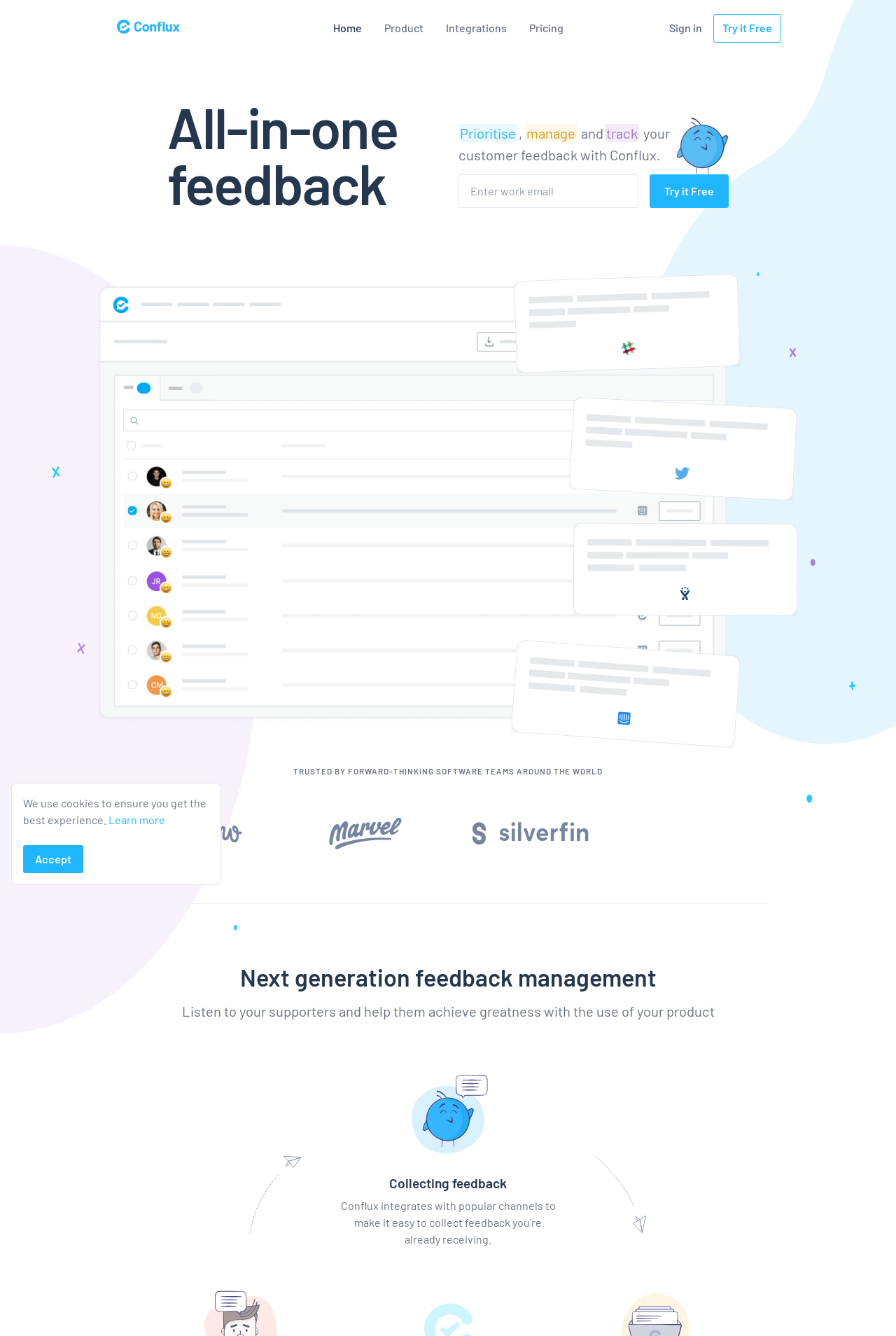Detail the various sections and features of the webpage.

This webpage is about Conflux, a customer feedback management tool. At the top, there is a navigation menu with links to "Home", "Product", "Integrations", "Pricing", and "Sign in". On the right side of the navigation menu, there are two prominent buttons: "Sign in" and "Try it Free". 

Below the navigation menu, there is a heading that reads "All-in-one feedback" followed by a brief description in three lines: "Prioritise, manage and track your customer feedback with Conflux." To the right of this description, there is an image of a bird, likely the Conflux logo.

Underneath, there is a section with a textbox to enter a work email and a "Try it Free" button. This section is accompanied by four images of popular software tools: Slack, Twitter, JIRA, and Intercom.

Further down, there is an image with a caption "All-in-one feedback management" and a heading that reads "TRUSTED BY FORWARD-THINKING SOFTWARE TEAMS AROUND THE WORLD". Below this, there are three links with images, likely representing customer testimonials or logos.

The next section has a heading "Next generation feedback management" followed by a paragraph of text that describes the benefits of using Conflux to listen to customer feedback. There is also an image related to collecting feedback, accompanied by a heading with the same title.

At the bottom of the page, there is a notice about the use of cookies, with a link to "Learn more" and an "Accept" button.